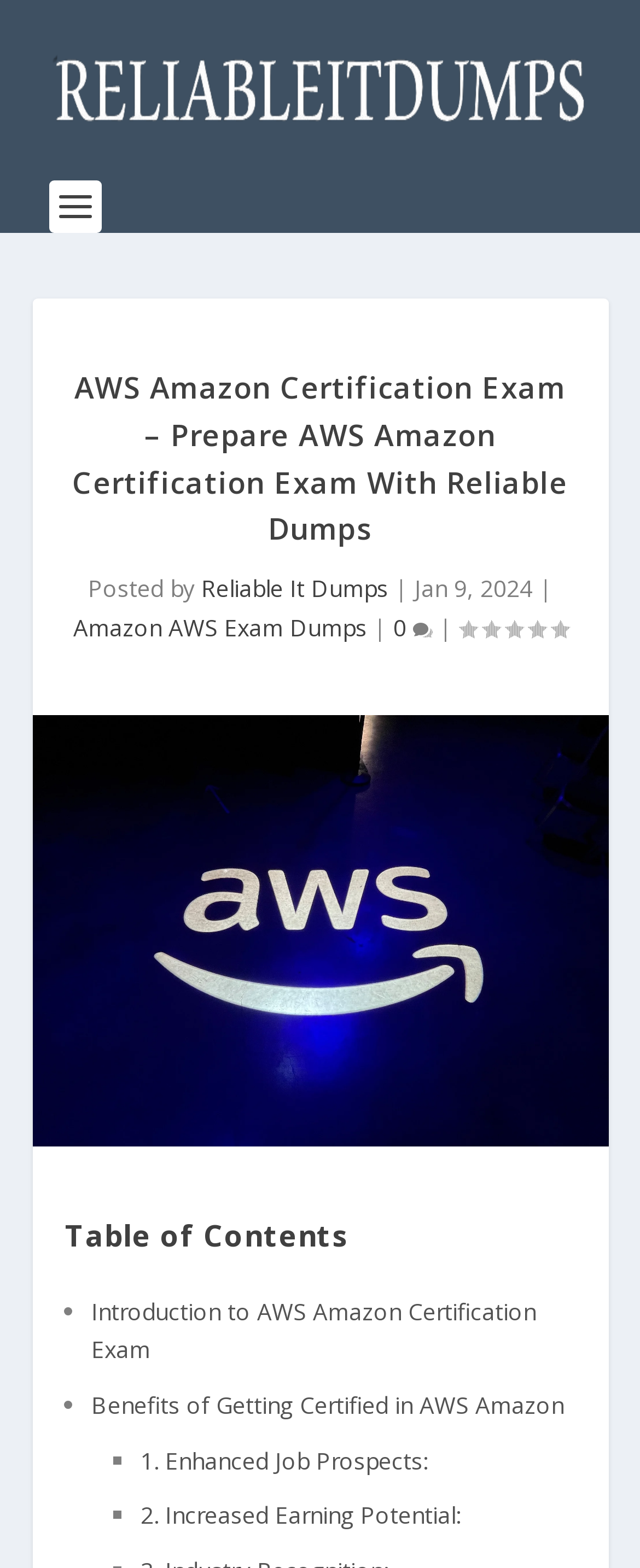Provide the bounding box coordinates of the section that needs to be clicked to accomplish the following instruction: "Check the Benefits of Getting Certified in AWS Amazon."

[0.142, 0.886, 0.881, 0.906]